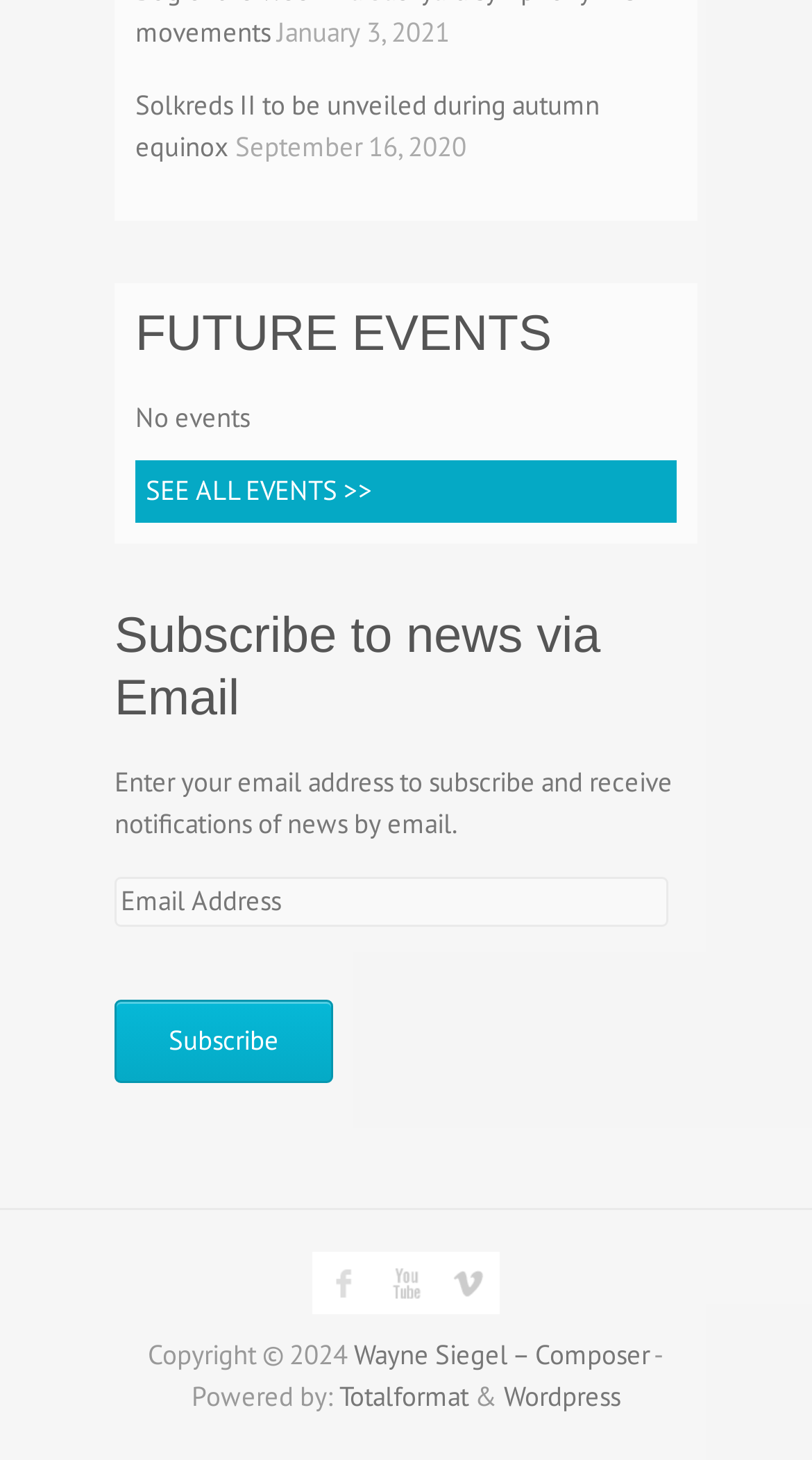Given the webpage screenshot and the description, determine the bounding box coordinates (top-left x, top-left y, bottom-right x, bottom-right y) that define the location of the UI element matching this description: See all events >>

[0.167, 0.316, 0.833, 0.359]